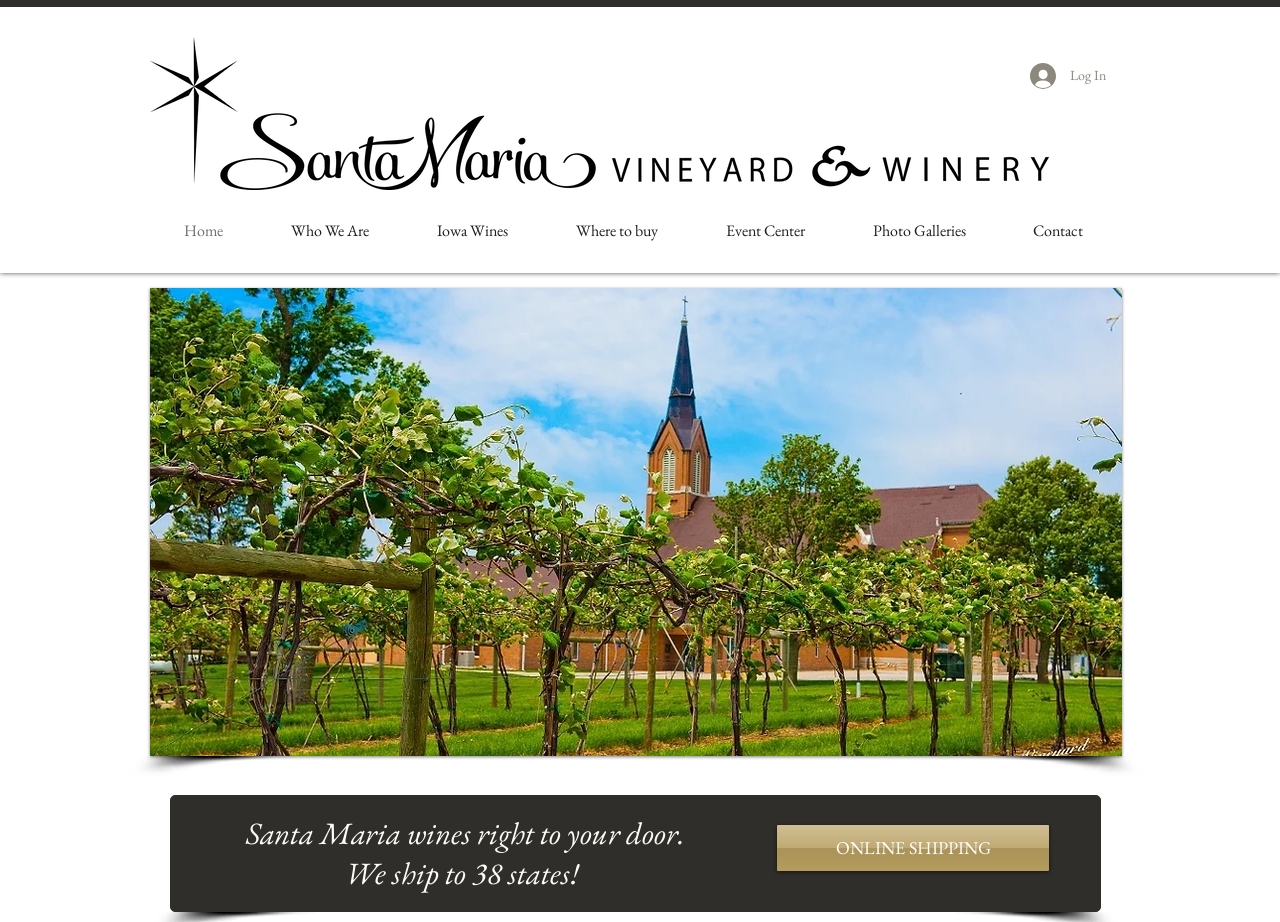Predict the bounding box coordinates of the UI element that matches this description: "Log In". The coordinates should be in the format [left, top, right, bottom] with each value between 0 and 1.

[0.794, 0.062, 0.875, 0.103]